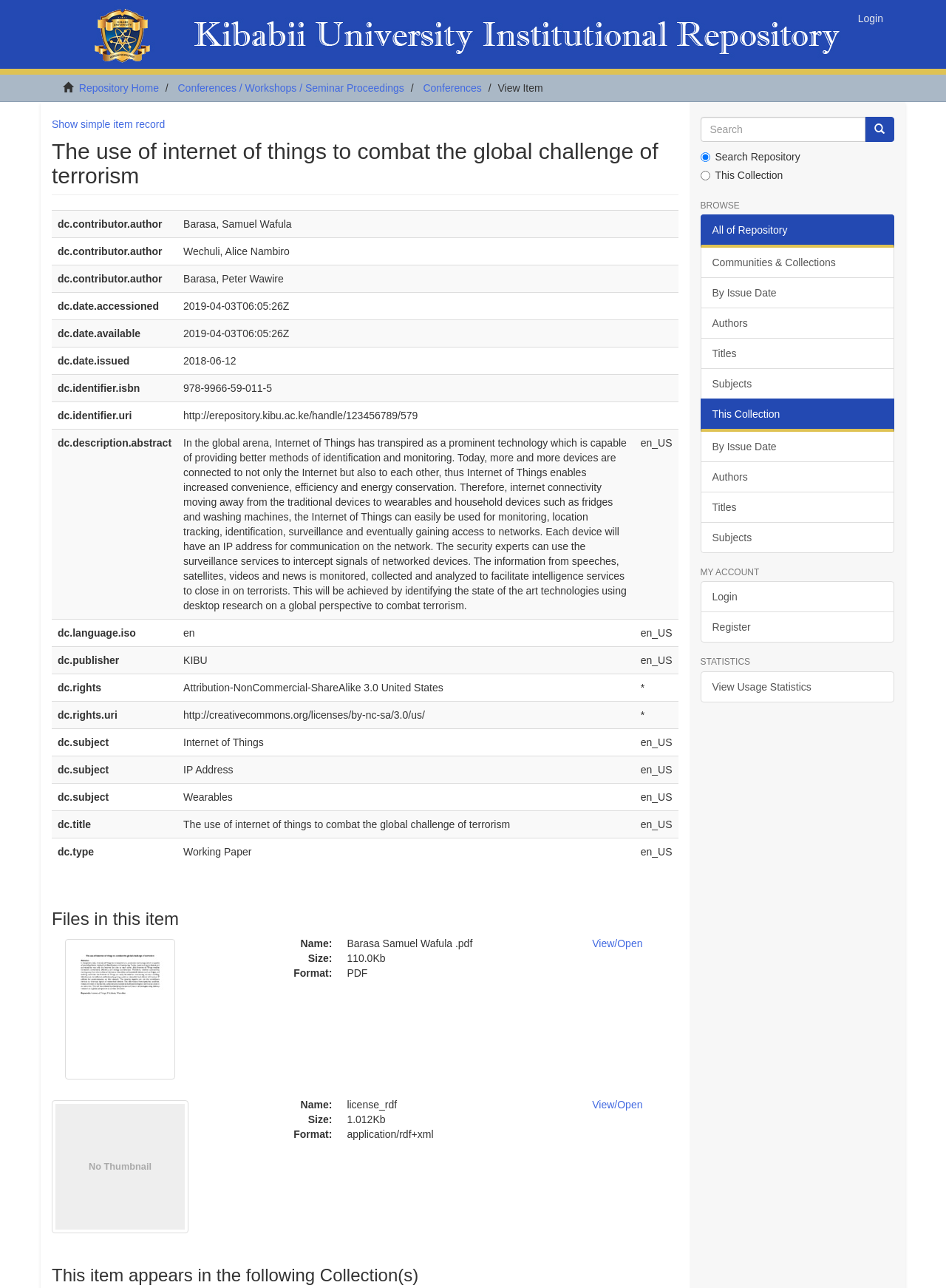Find the bounding box coordinates for the area that must be clicked to perform this action: "Click on the 'Login' link".

[0.895, 0.0, 0.945, 0.029]